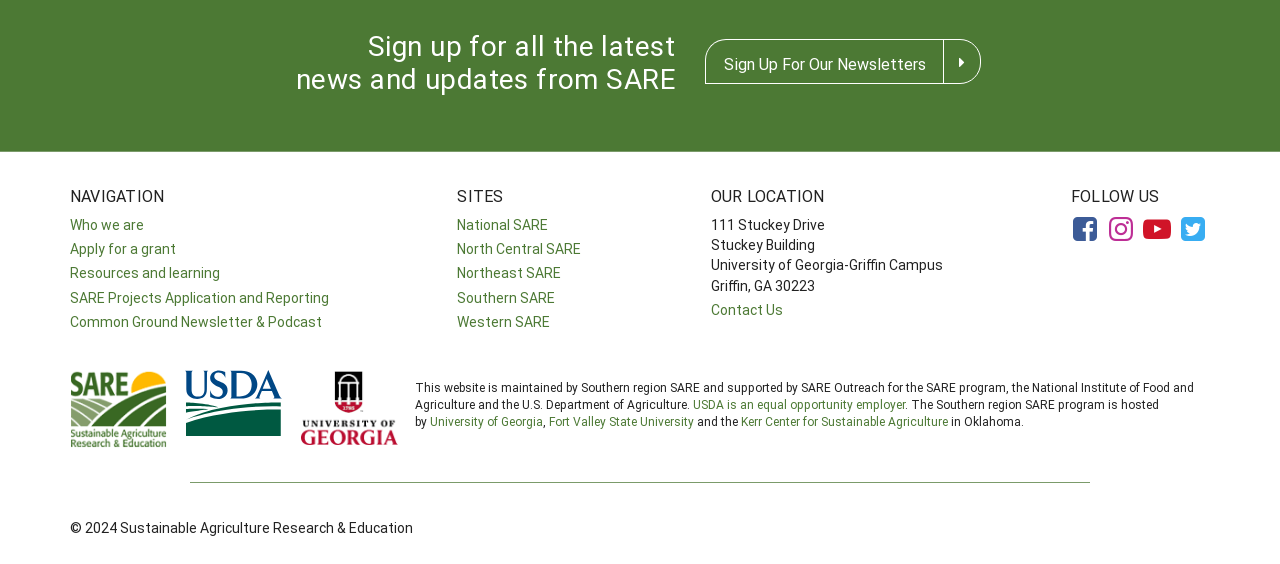What is the name of the building where the organization is based? From the image, respond with a single word or brief phrase.

Stuckey Building